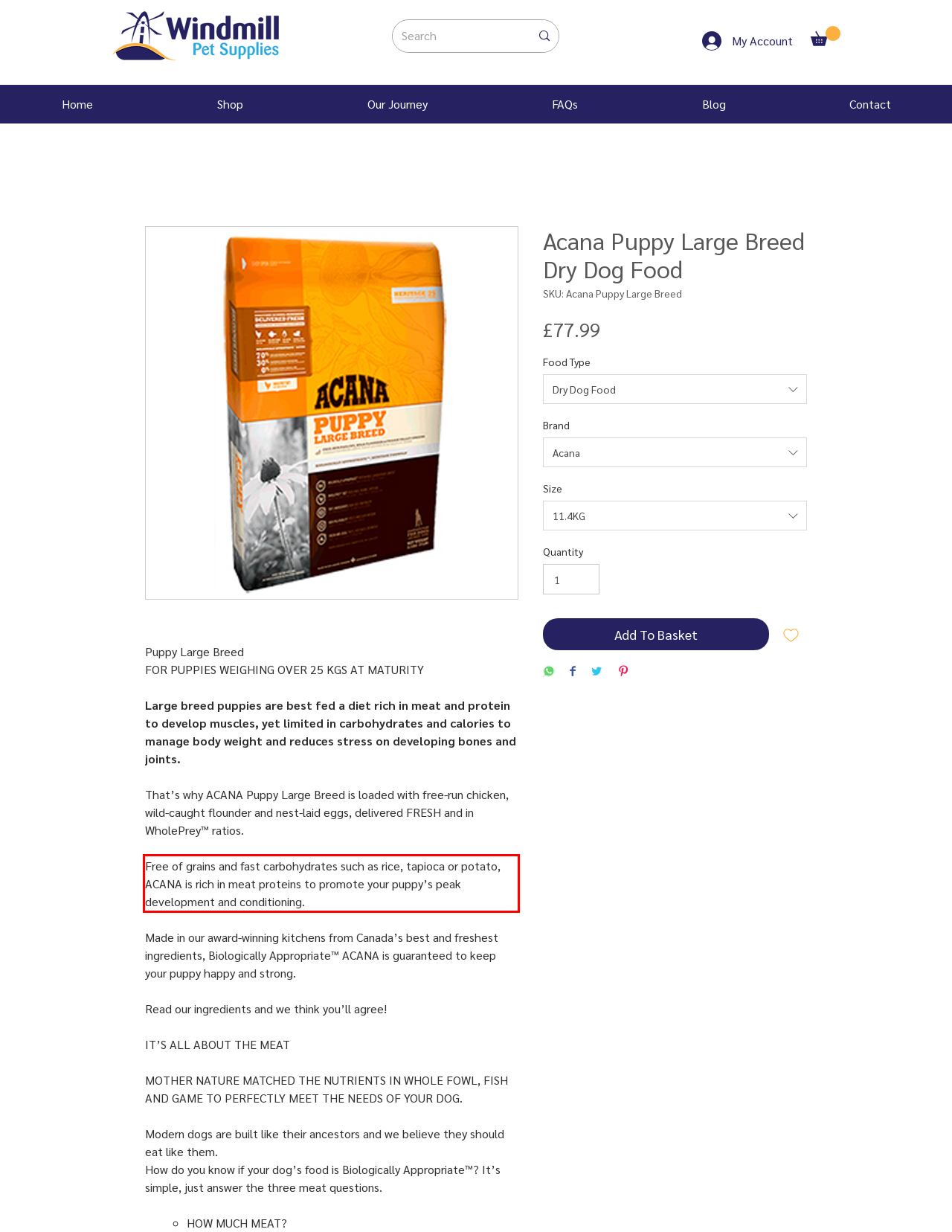Please recognize and transcribe the text located inside the red bounding box in the webpage image.

Free of grains and fast carbohydrates such as rice, tapioca or potato, ACANA is rich in meat proteins to promote your puppy’s peak development and conditioning.